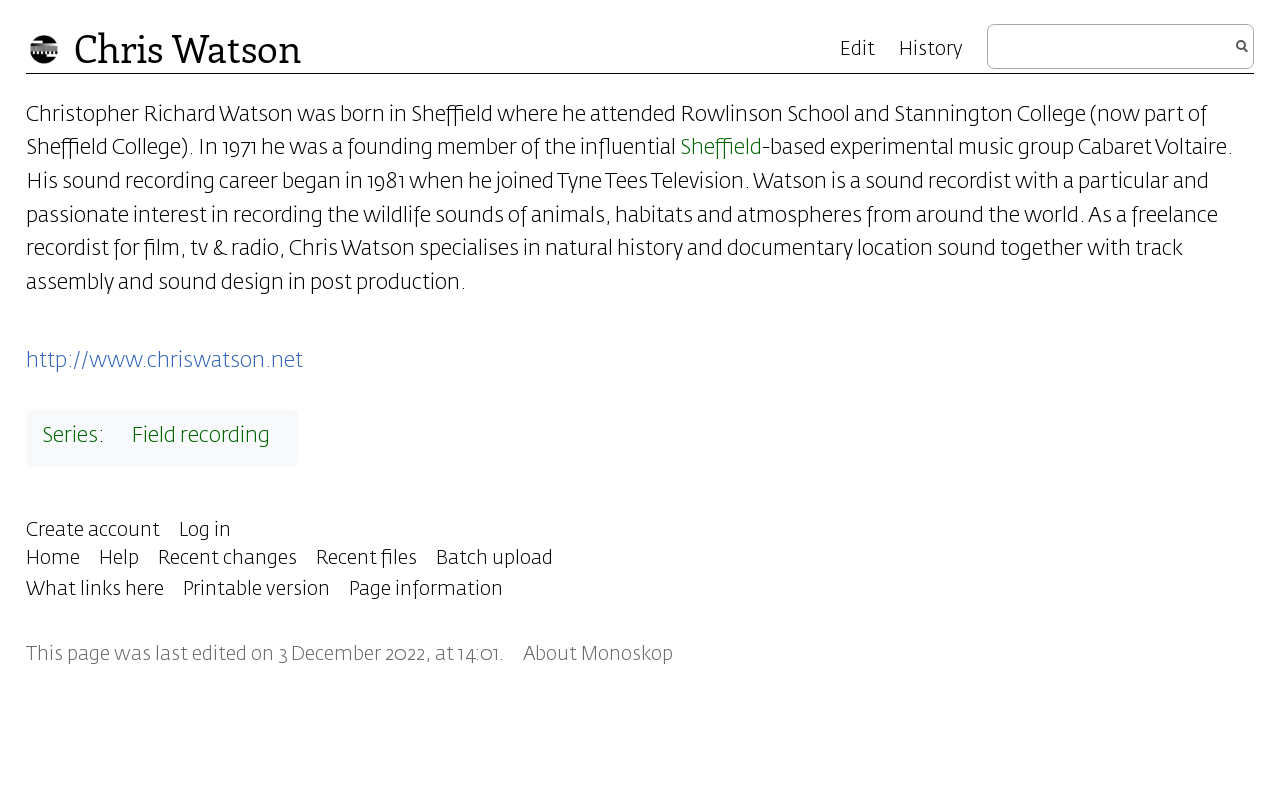Please use the details from the image to answer the following question comprehensively:
What is the link to Chris Watson's website?

The webpage provides a link to Chris Watson's website, which is http://www.chriswatson.net.